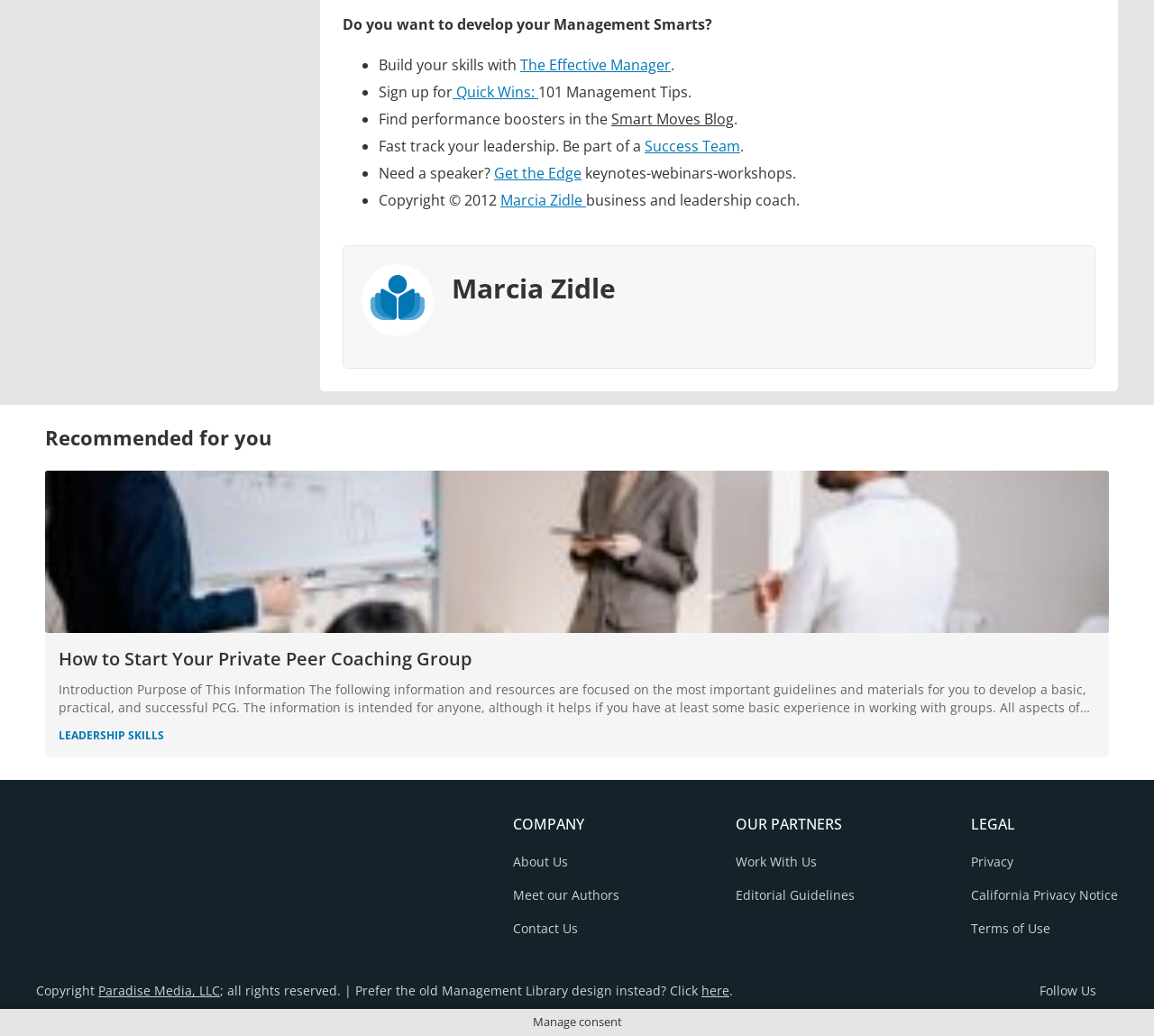Locate the bounding box of the UI element defined by this description: "About Us". The coordinates should be given as four float numbers between 0 and 1, formatted as [left, top, right, bottom].

[0.445, 0.824, 0.492, 0.84]